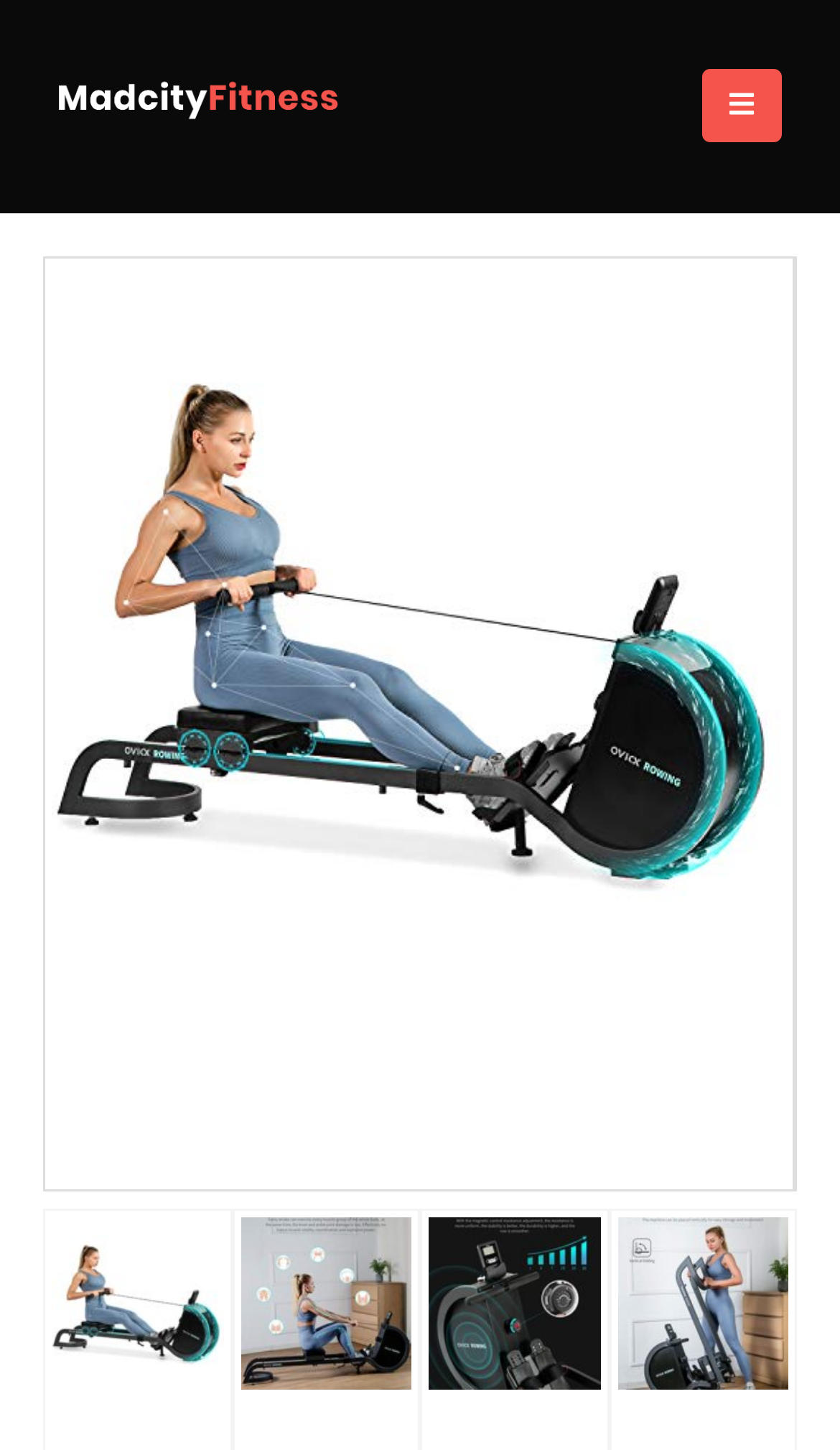Return the bounding box coordinates of the UI element that corresponds to this description: "title="MadCity Fitness - MadCity Fitness"". The coordinates must be given as four float numbers in the range of 0 and 1, [left, top, right, bottom].

[0.051, 0.036, 0.418, 0.099]